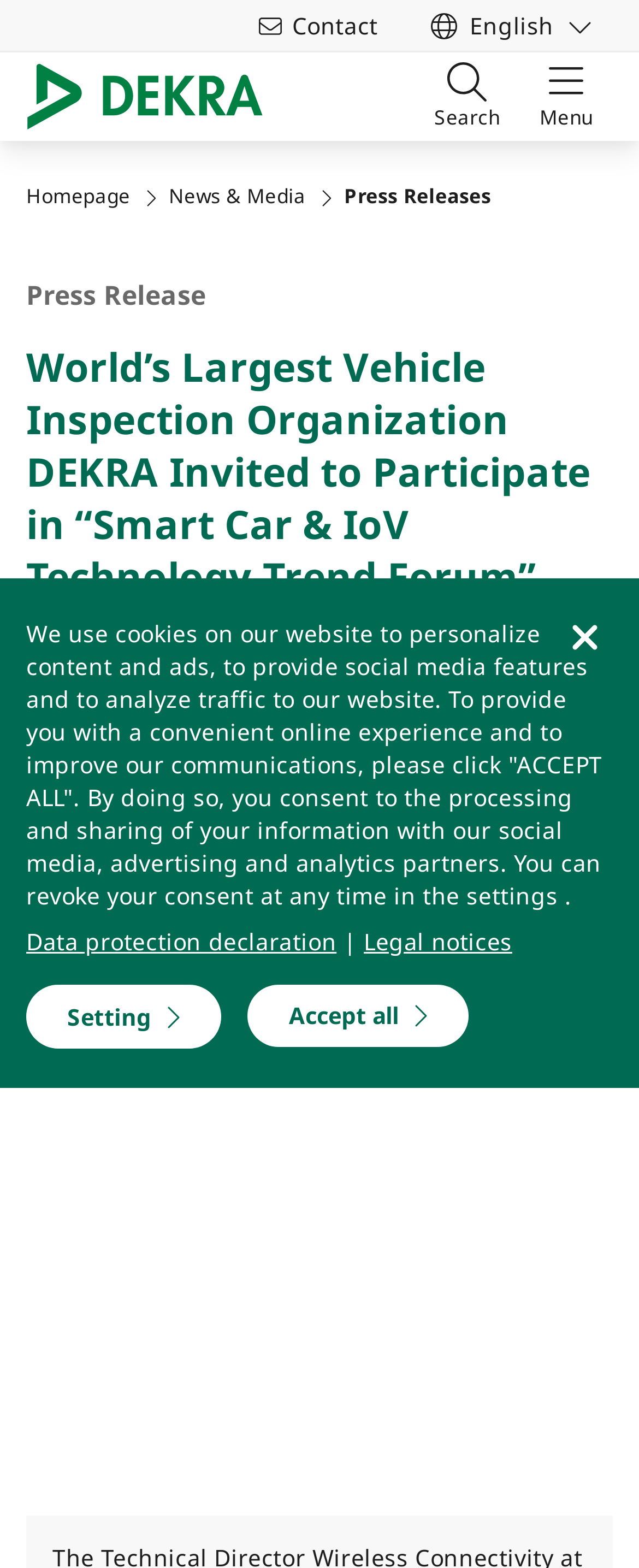Provide a brief response to the question below using a single word or phrase: 
What is the text of the first link in the header?

Contact